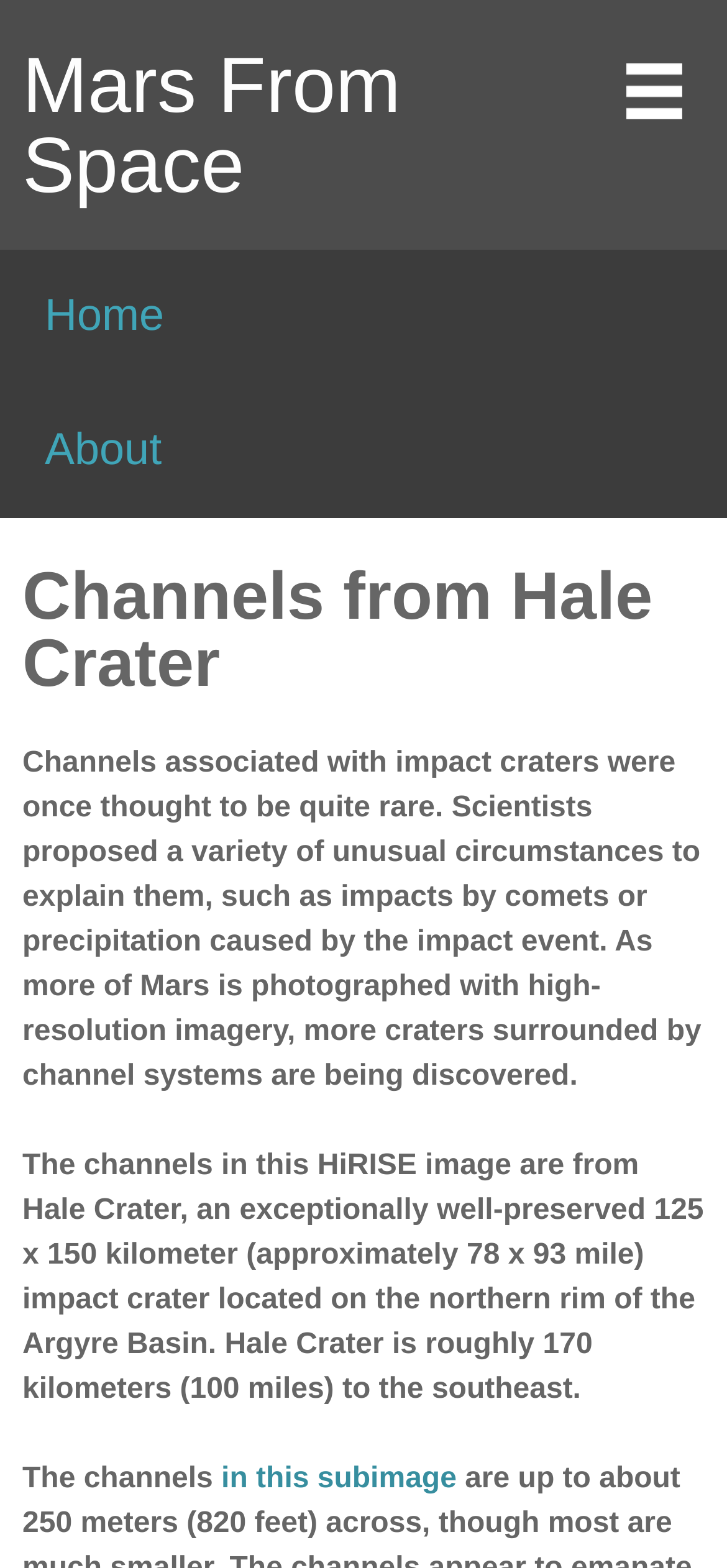Using the details from the image, please elaborate on the following question: What is the name of the crater?

The question asks for the name of the crater, which can be found in the text description of the webpage. Specifically, the text 'The channels in this HiRISE image are from Hale Crater...' provides the answer.